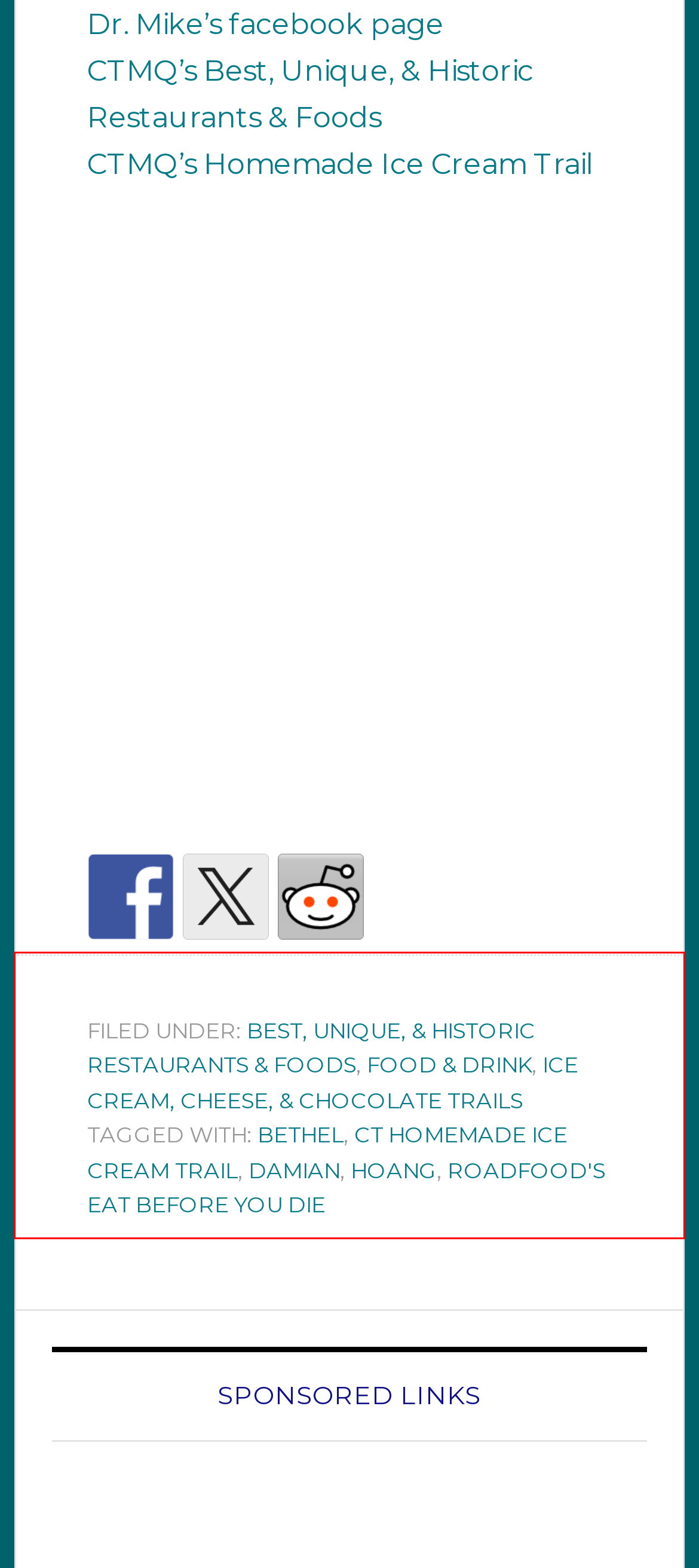Please take the screenshot of the webpage, find the red bounding box, and generate the text content that is within this red bounding box.

FILED UNDER: BEST, UNIQUE, & HISTORIC RESTAURANTS & FOODS, FOOD & DRINK, ICE CREAM, CHEESE, & CHOCOLATE TRAILS TAGGED WITH: BETHEL, CT HOMEMADE ICE CREAM TRAIL, DAMIAN, HOANG, ROADFOOD'S EAT BEFORE YOU DIE